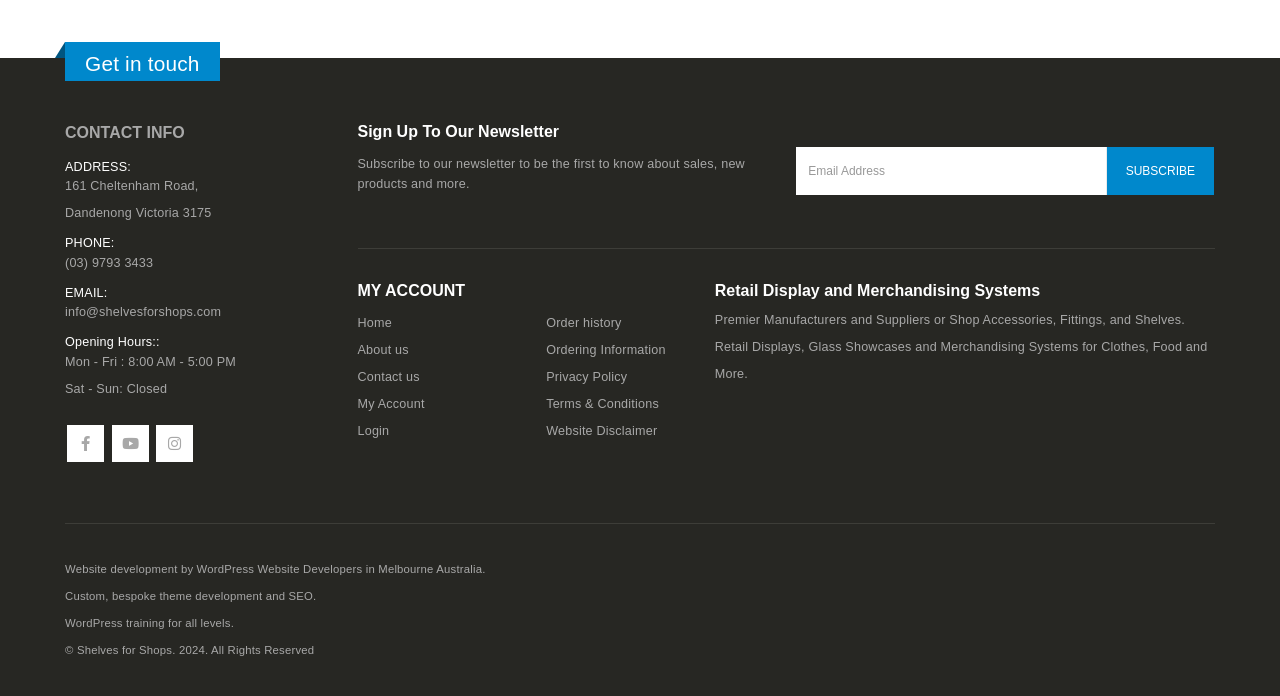What is the company's email address?
Answer the question with a single word or phrase by looking at the picture.

info@shelvesforshops.com